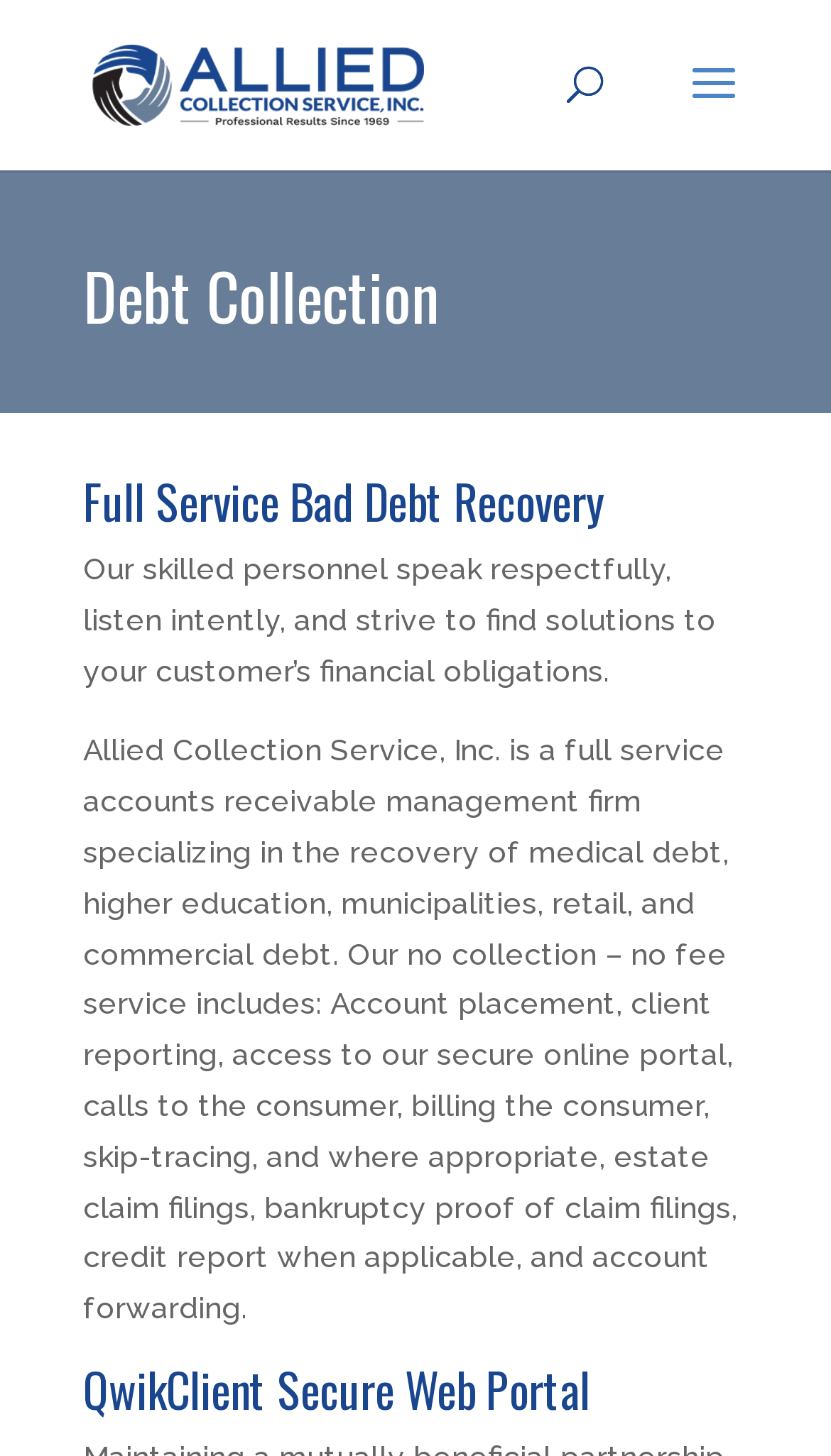Generate a thorough caption detailing the webpage content.

The webpage is about Allied Collection Agency, a debt collection service. At the top left, there is a link to the agency's homepage, accompanied by an image with the agency's logo. 

Below the logo, a search bar spans across the top of the page, taking up about half of the width. 

The main content of the page is divided into sections, each with a clear heading. The first section is titled "Debt Collection" and is located near the top of the page. 

Below the "Debt Collection" section, there is a subheading titled "Full Service Bad Debt Recovery". 

Following this subheading, there is a paragraph of text that describes the agency's approach to debt collection, emphasizing respectful communication and finding solutions for customers' financial obligations. 

The next section of text provides more detailed information about the agency's services, including account placement, client reporting, and online portal access. This section is quite lengthy and takes up a significant portion of the page. 

At the very bottom of the page, there is a heading titled "QwikClient Secure Web Portal", which likely provides access to a secure online portal for clients.